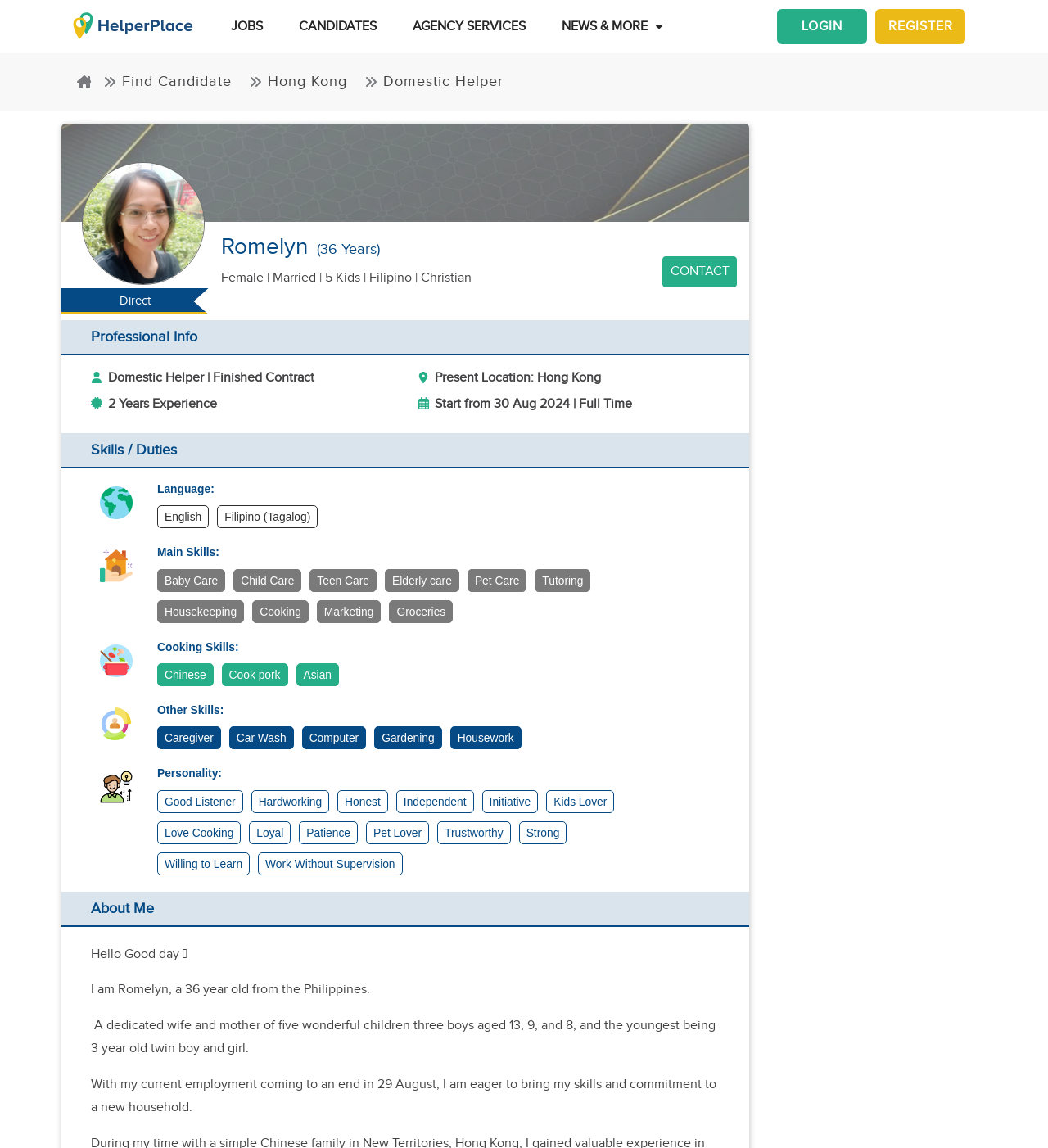Describe every aspect of the webpage comprehensively.

This webpage is a candidate profile for Romelyn, a 36-year-old domestic helper from the Philippines. At the top of the page, there is a header section with a logo and several links, including "JOBS", "CANDIDATES", "AGENCY SERVICES", and "NEWS & MORE". On the right side of the header, there are links to "REGISTER" and "LOGIN".

Below the header, there is a section with a profile picture of Romelyn and some basic information about her, including her name, age, and marital status. She is a married woman with five children.

To the right of the profile picture, there is a section with links to "Find Candidate", "Hong Kong", and "Domestic Helper". Below this section, there is a heading that reads "Professional Info" and several subheadings that provide more details about Romelyn's experience and skills as a domestic helper.

The webpage also lists Romelyn's skills and duties, including language proficiency, main skills, cooking skills, and other skills. Her main skills include baby care, child care, elderly care, pet care, and housekeeping. She is also proficient in cooking Chinese, Asian, and other cuisines.

Additionally, the webpage provides information about Romelyn's personality, including traits such as being a good listener, hardworking, honest, and loyal. There is also a "CONTACT" button at the bottom of the page, allowing users to get in touch with Romelyn.

Overall, this webpage provides a comprehensive profile of Romelyn, showcasing her experience, skills, and personality as a domestic helper.